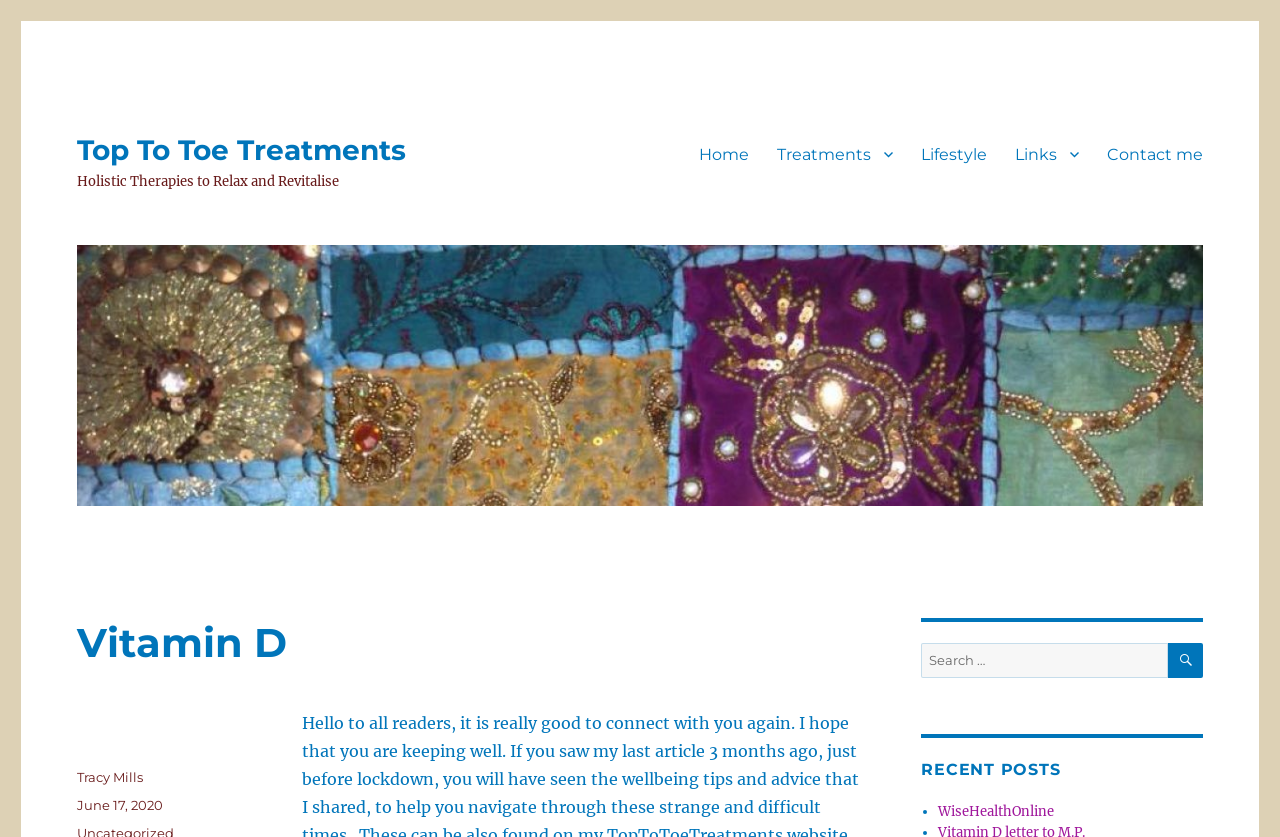Pinpoint the bounding box coordinates of the area that should be clicked to complete the following instruction: "Search for something". The coordinates must be given as four float numbers between 0 and 1, i.e., [left, top, right, bottom].

[0.72, 0.768, 0.912, 0.81]